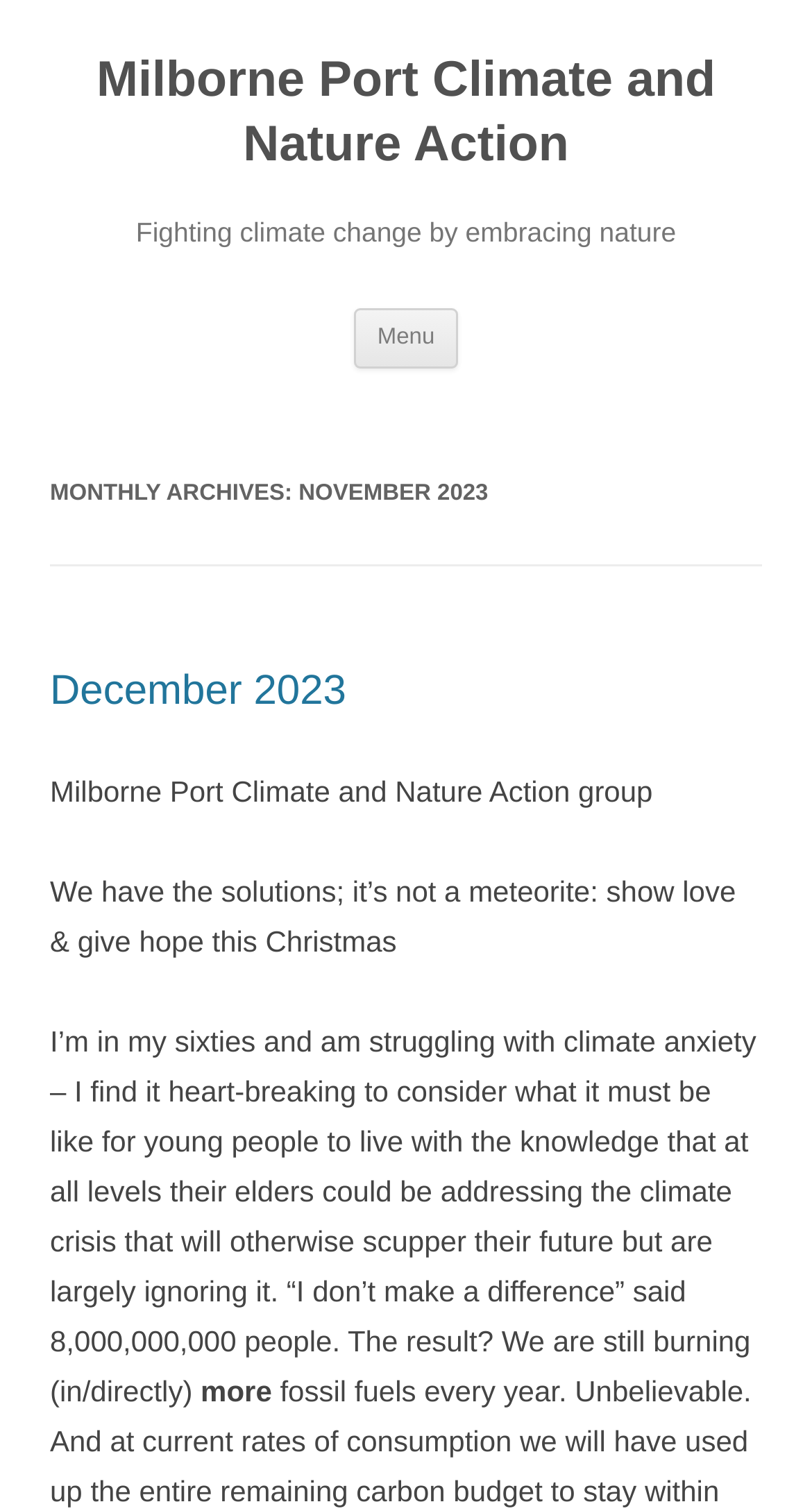Give a one-word or one-phrase response to the question:
What is the theme of the post?

Climate anxiety